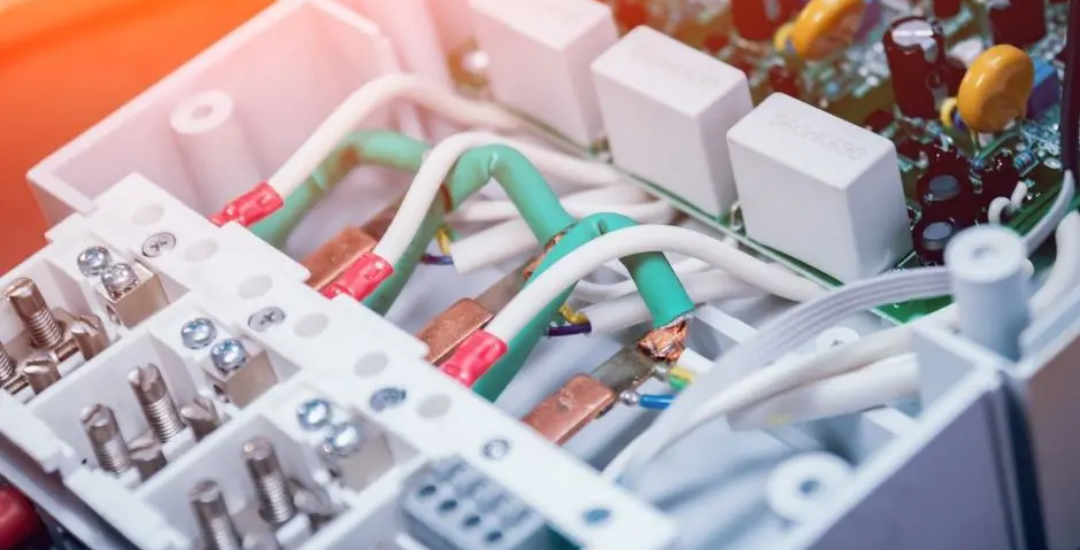Give a one-word or one-phrase response to the question:
What is the importance of reliable electrical systems?

Safety and efficiency